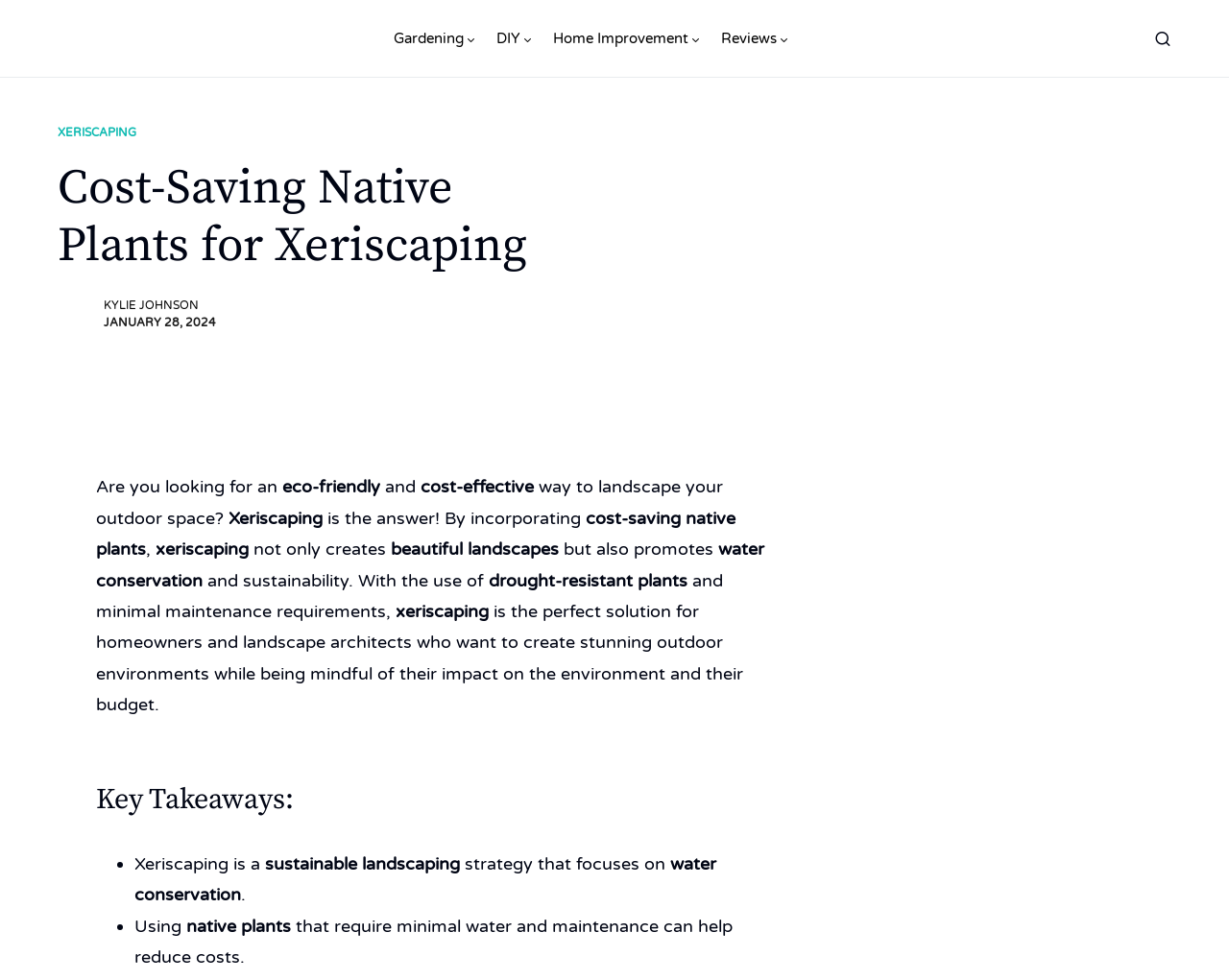Give a complete and precise description of the webpage's appearance.

This webpage is about xeriscaping, a sustainable landscaping strategy that focuses on water conservation. At the top, there is a button with an icon on the left and a link to "Everything Backyard" with an image on the right. Below this, there are four links to different categories: "Gardening", "DIY", "Home Improvement", and "Reviews". 

On the left side, there is a button with an icon, and a link to "XERISCAPING". Below this, there is a heading that reads "Cost-Saving Native Plants for Xeriscaping". Next to this heading, there is a link with no text and another link with the author's name, "KYLIE JOHNSON". The date "JANUARY 28, 2024" is also displayed.

On the right side, there is a large figure with an image related to xeriscaping. Below this image, there is a block of text that introduces the concept of xeriscaping as an eco-friendly and cost-effective way to landscape outdoor spaces. The text explains that xeriscaping promotes water conservation and sustainability by using drought-resistant plants and minimal maintenance requirements.

Further down, there is a heading that reads "Key Takeaways:". Below this, there is a list with two points. The first point explains that xeriscaping is a sustainable landscaping strategy that focuses on water conservation. The second point mentions that using native plants that require minimal water and maintenance can help reduce costs.